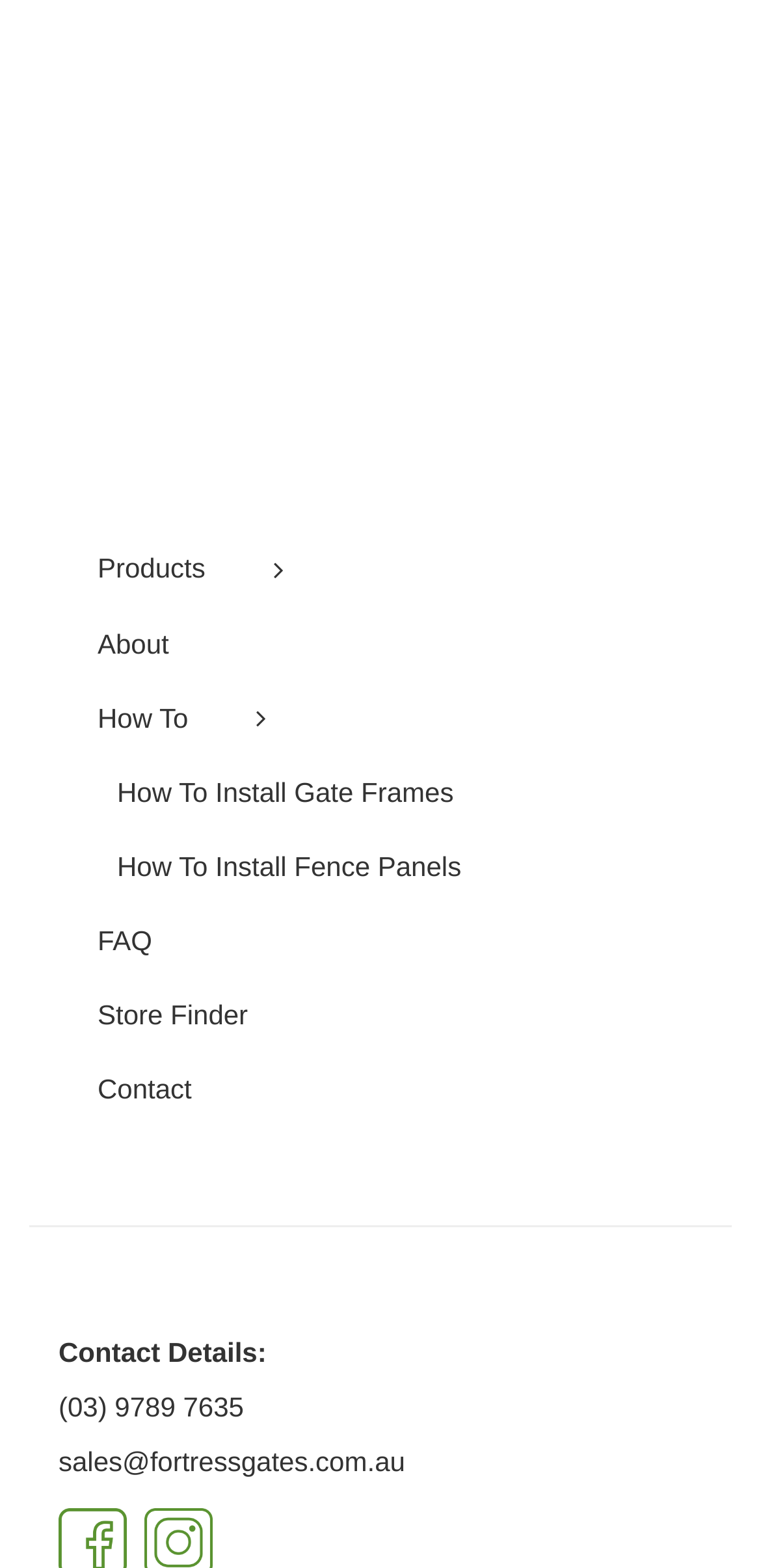Give the bounding box coordinates for the element described by: "(03) 9789 7635".

[0.077, 0.888, 0.32, 0.907]